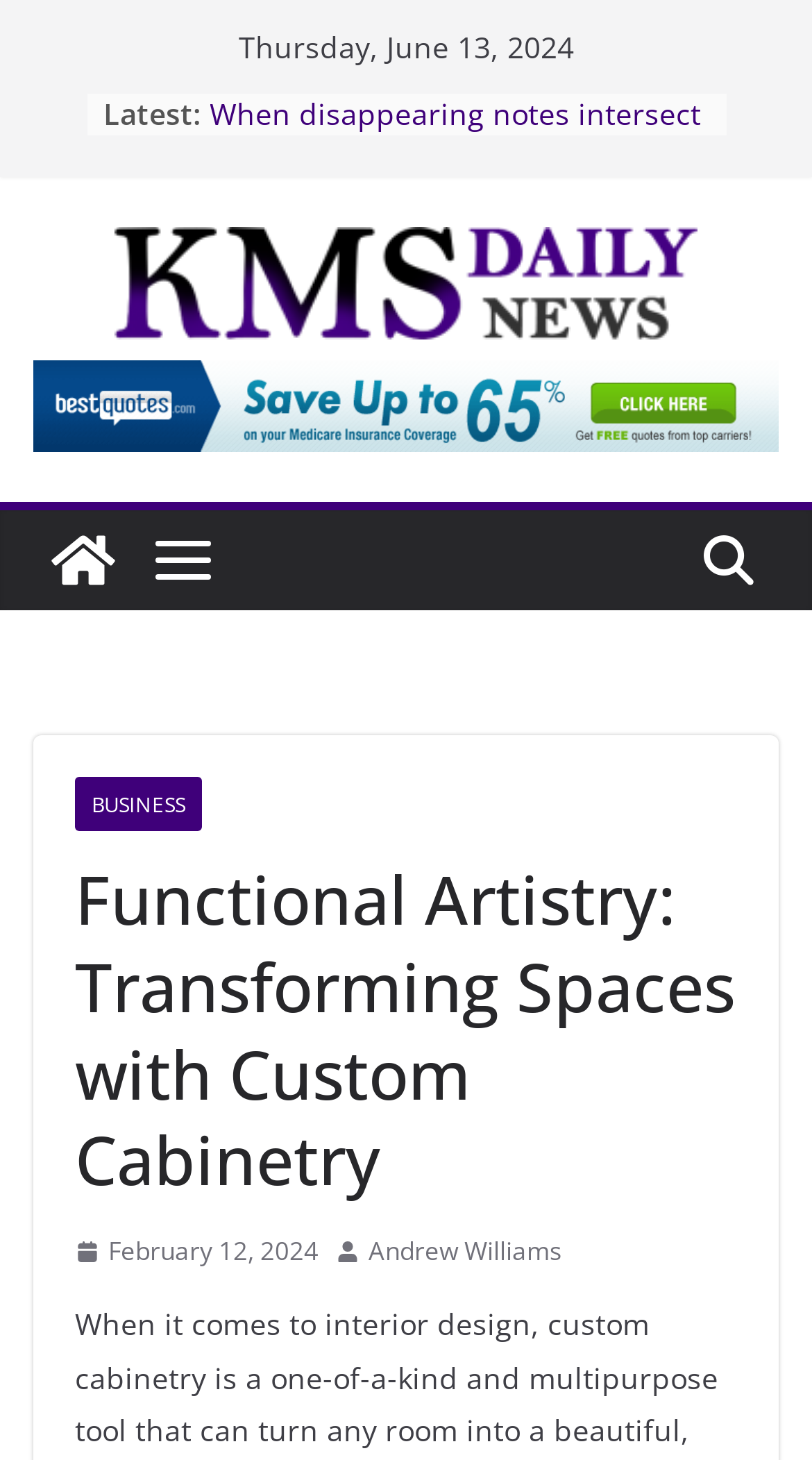Utilize the details in the image to give a detailed response to the question: What is the category of the link 'BUSINESS'?

I found the link 'BUSINESS' and noticed that it is a child element of a HeaderAsNonLandmark element, which indicates that it is a category header.